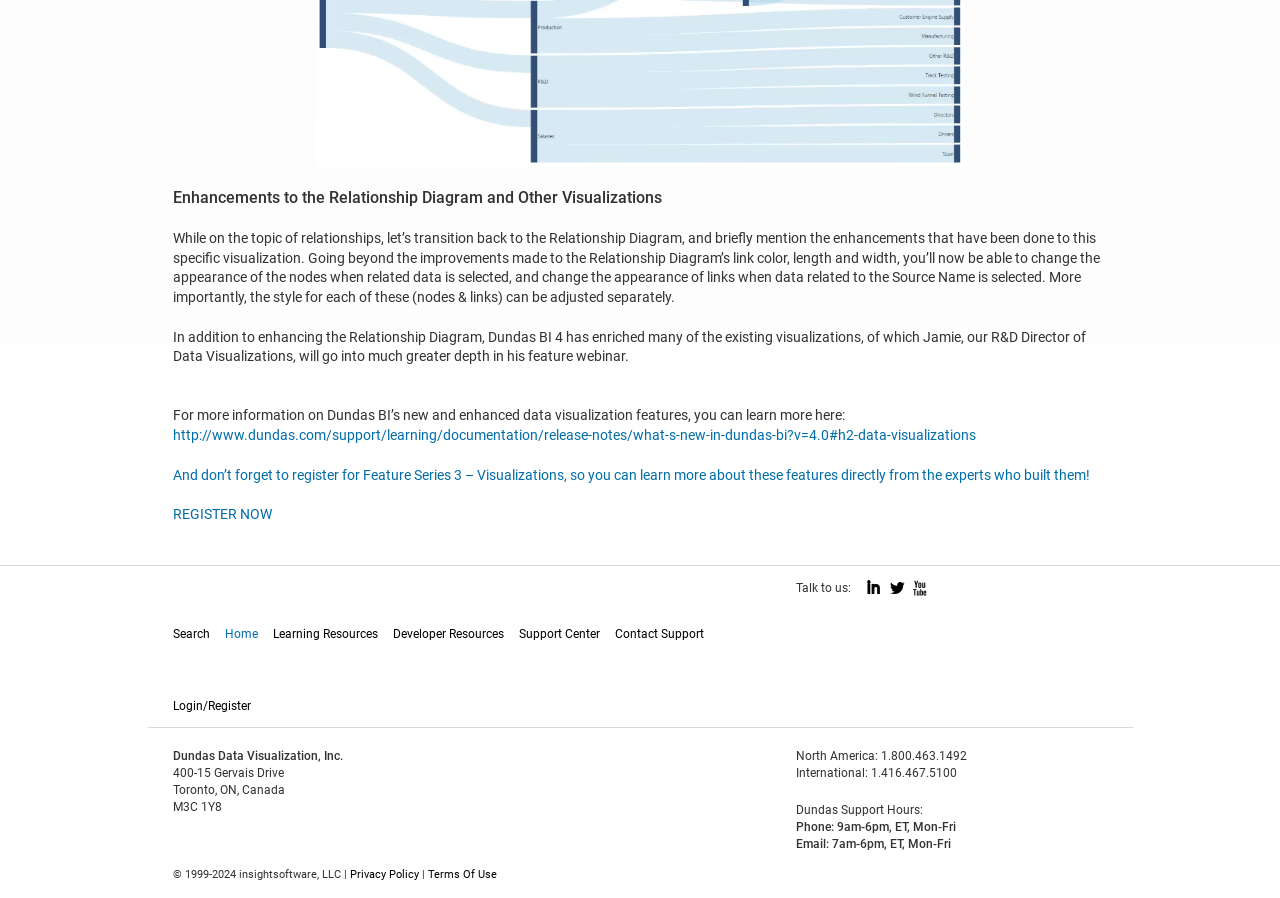What is the phone number for international support?
Examine the screenshot and reply with a single word or phrase.

1.416.467.5100